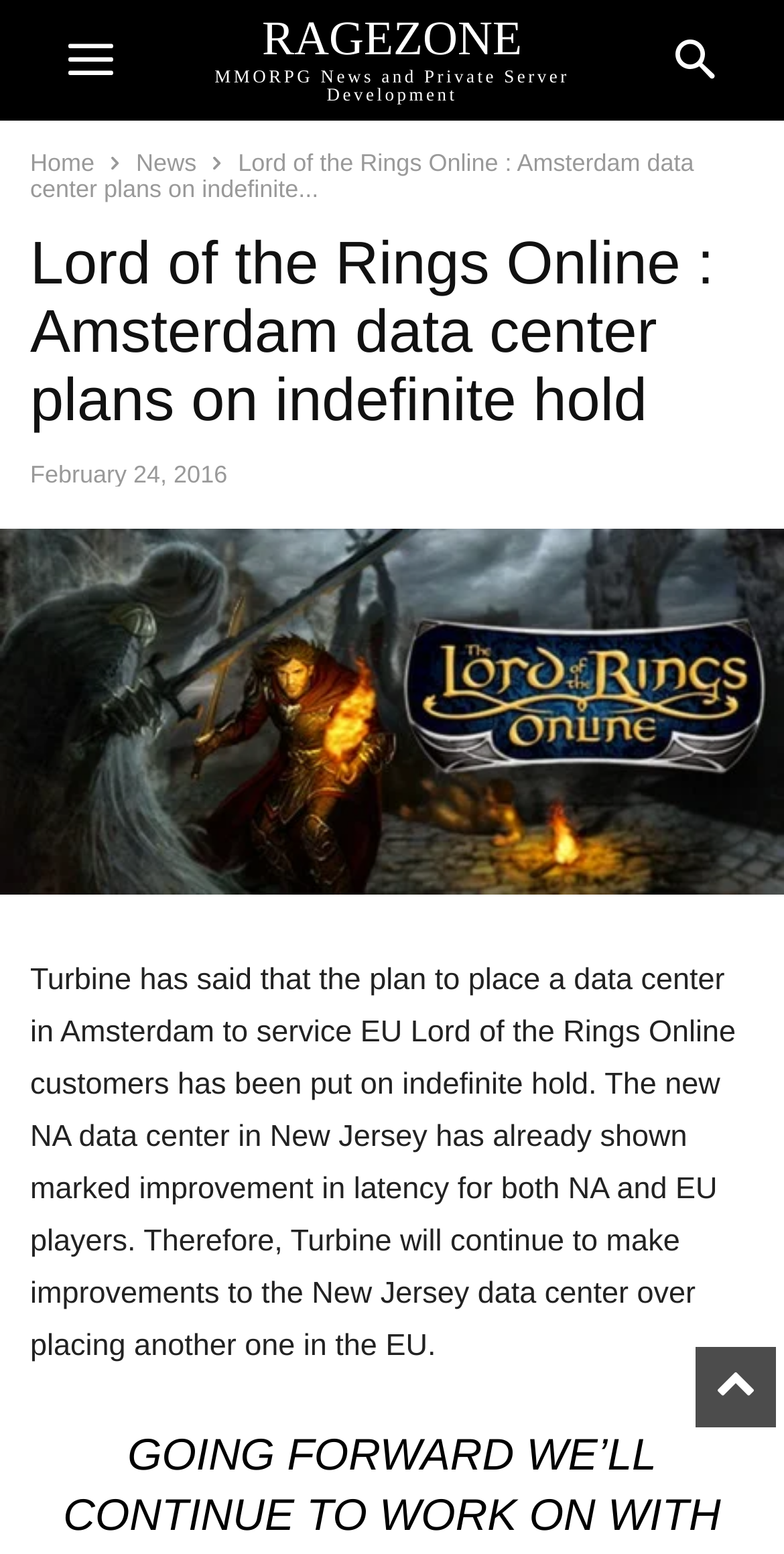Generate a comprehensive description of the webpage content.

The webpage is about an update on the plans for a data center in Amsterdam for Lord of the Rings Online customers in the EU. At the top of the page, there are three links: "RAGEZONE MMORPG News and Private Server Development" on the right, and "Home" and "News" on the left. Below these links, there is a heading that reads "Lord of the Rings Online : Amsterdam data center plans on indefinite hold". 

To the right of the heading, there is a timestamp indicating that the article was posted on February 24, 2016. Below the heading, there is a large image that spans the entire width of the page. 

Underneath the image, there is a block of text that summarizes the article. The text explains that Turbine has put the plan for an Amsterdam data center on hold, and instead will focus on improving the New Jersey data center, which has already shown improvements in latency for both NA and EU players.